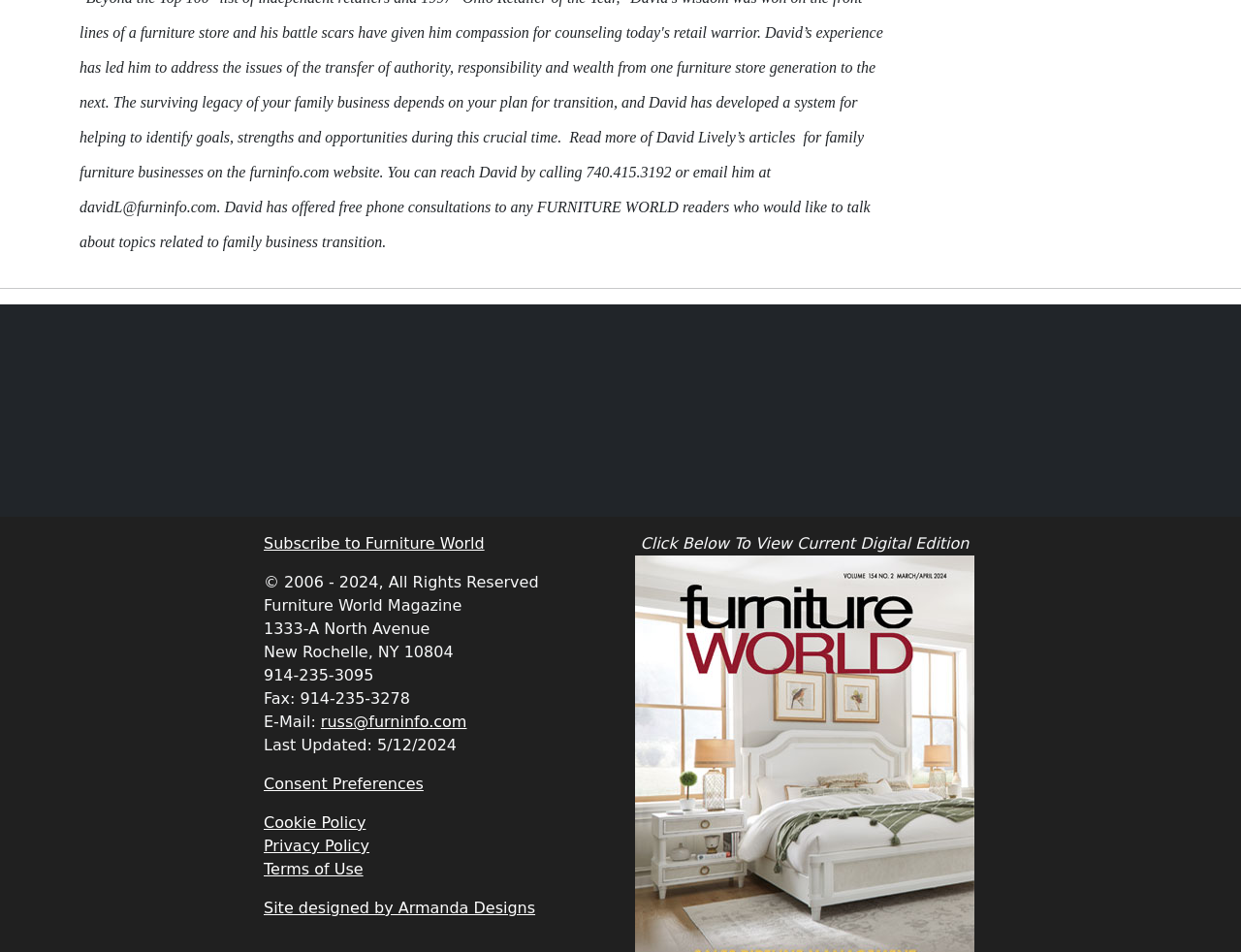Using the provided description: "Privacy Policy", find the bounding box coordinates of the corresponding UI element. The output should be four float numbers between 0 and 1, in the format [left, top, right, bottom].

[0.212, 0.879, 0.298, 0.898]